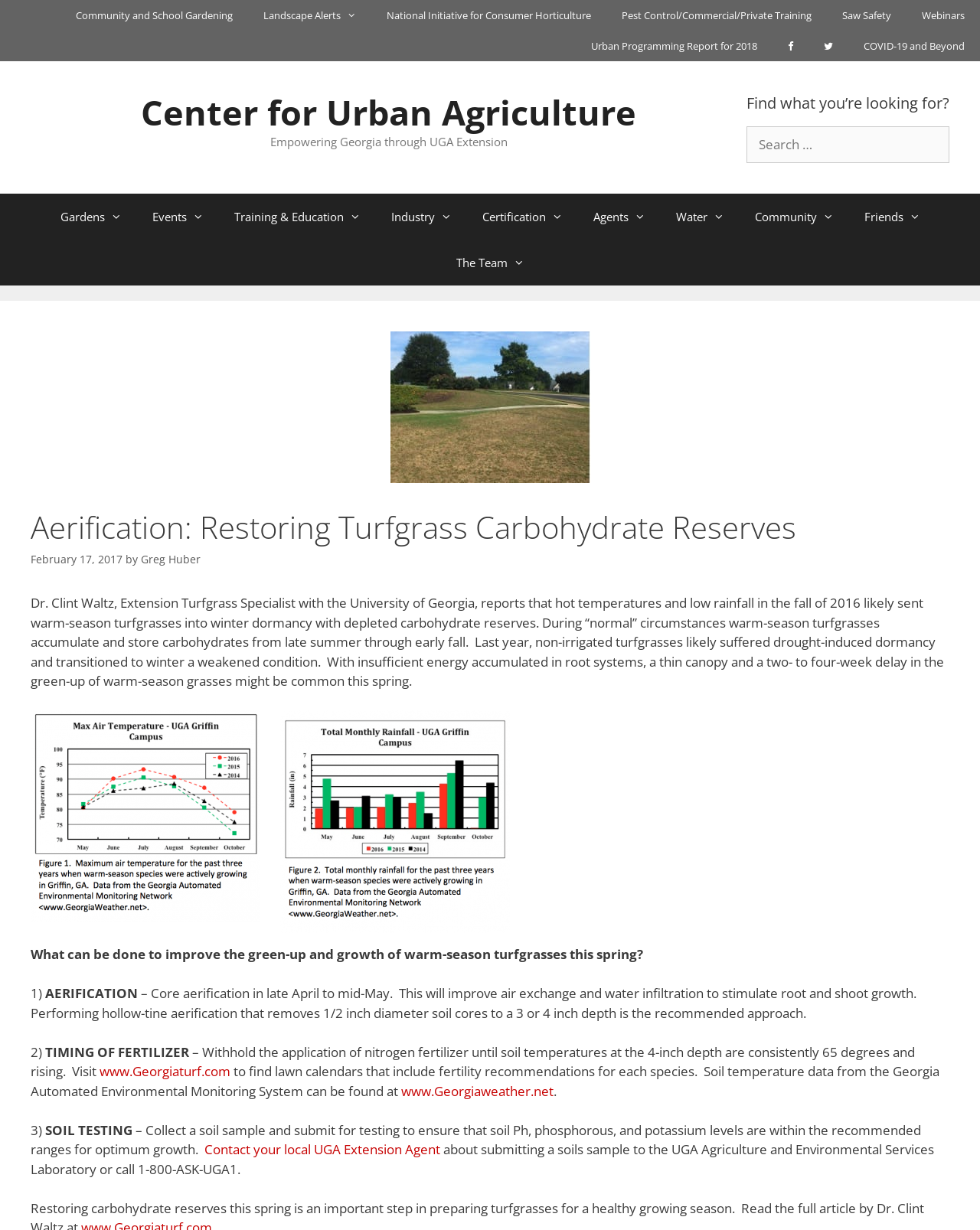Using the format (top-left x, top-left y, bottom-right x, bottom-right y), provide the bounding box coordinates for the described UI element. All values should be floating point numbers between 0 and 1: Events

[0.139, 0.157, 0.223, 0.194]